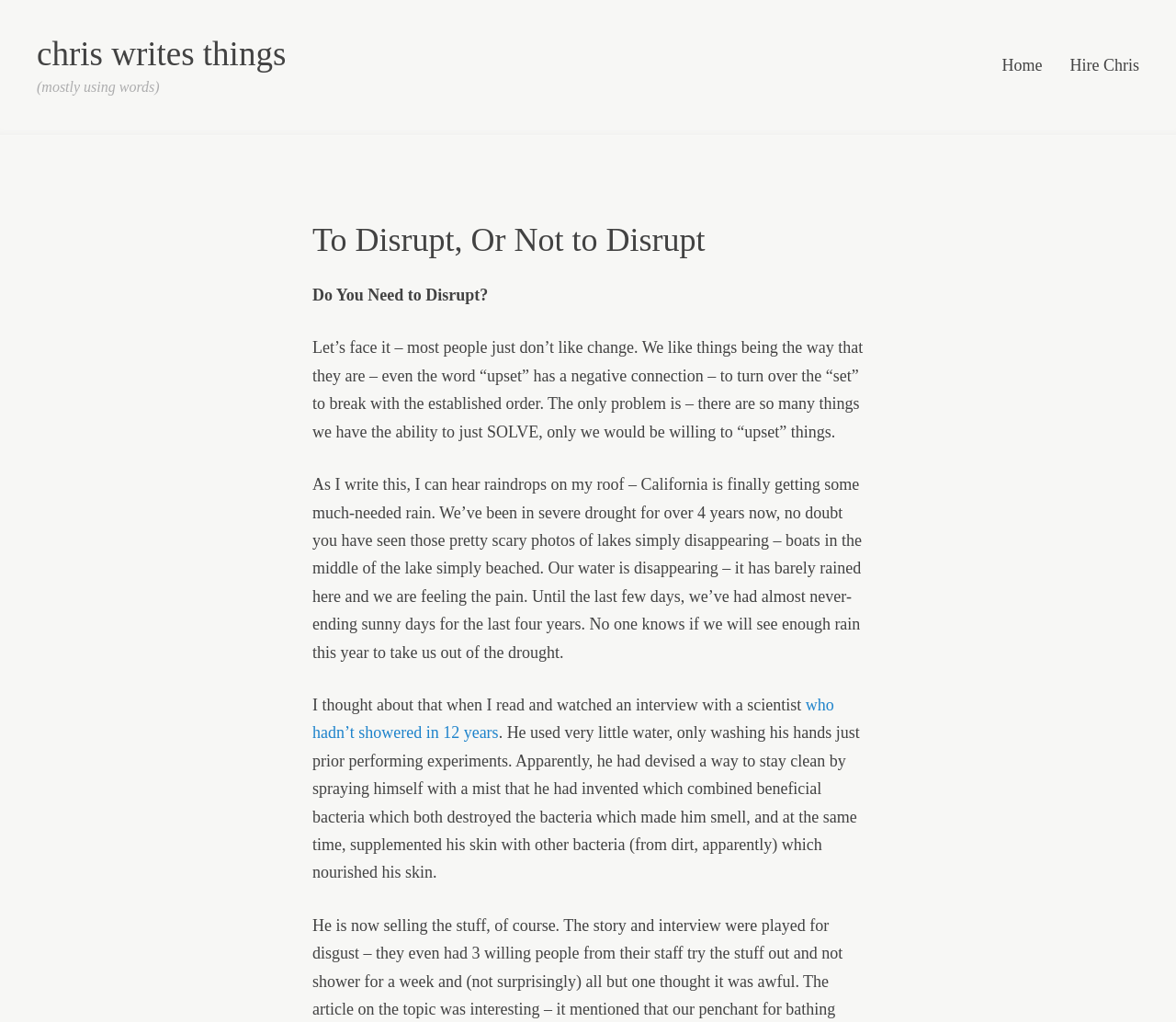Create an elaborate caption that covers all aspects of the webpage.

The webpage is a blog post titled "To Disrupt, Or Not to Disrupt" by Chris Writes Things. At the top, there is a heading with the blog title "chris writes things" and a link with the same text. Below it, there is a smaller heading that reads "(mostly using words)".

On the top-right corner, there is a link to "Skip to content" and a navigation menu with links to "Home" and "Hire Chris". The main content of the blog post is divided into sections, starting with a heading "To Disrupt, Or Not to Disrupt" followed by a series of paragraphs discussing the idea of disruption and change.

The first paragraph talks about how people generally dislike change and prefer things to remain the same. The second paragraph describes the severe drought in California and how it has affected the state. The third paragraph mentions an interview with a scientist who hasn't showered in 12 years and has developed a way to stay clean using a mist that combines beneficial bacteria.

At the bottom of the page, there is a heading "Post navigation" and a search bar with the text "Search". Overall, the webpage has a simple layout with a focus on the blog post content.